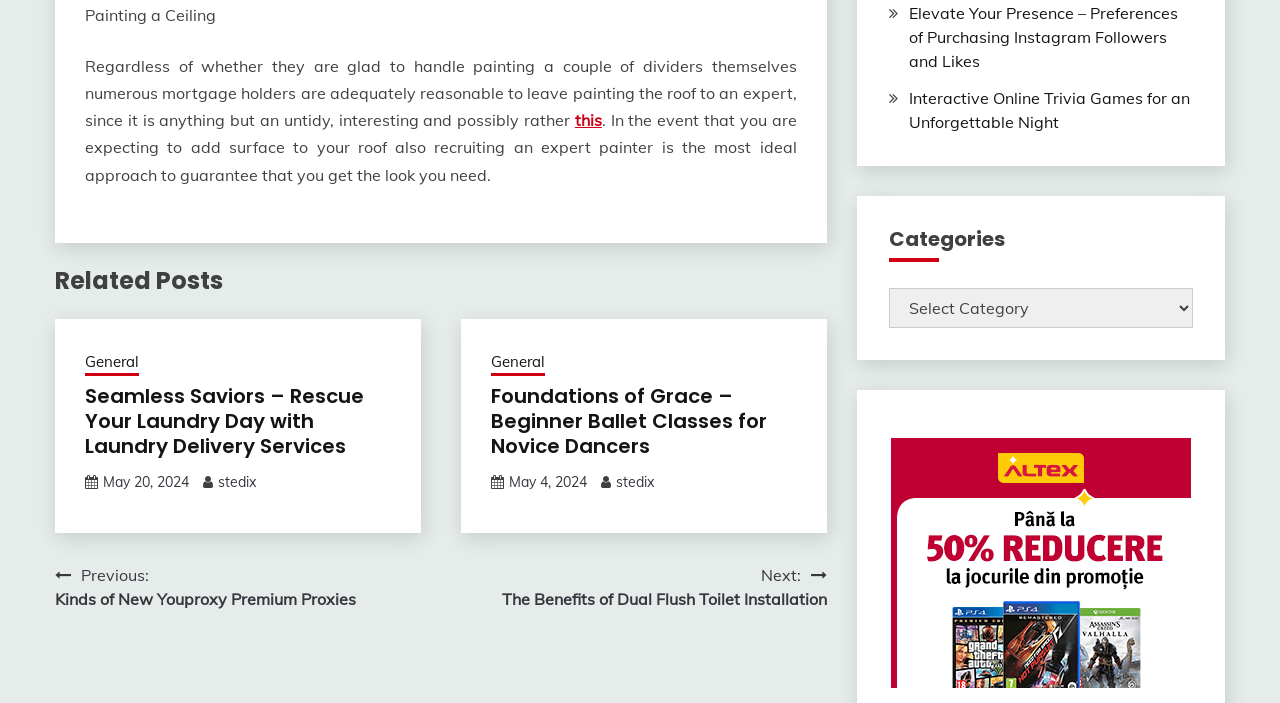Provide a brief response to the question using a single word or phrase: 
What is the purpose of the link 'stedix'?

Unknown